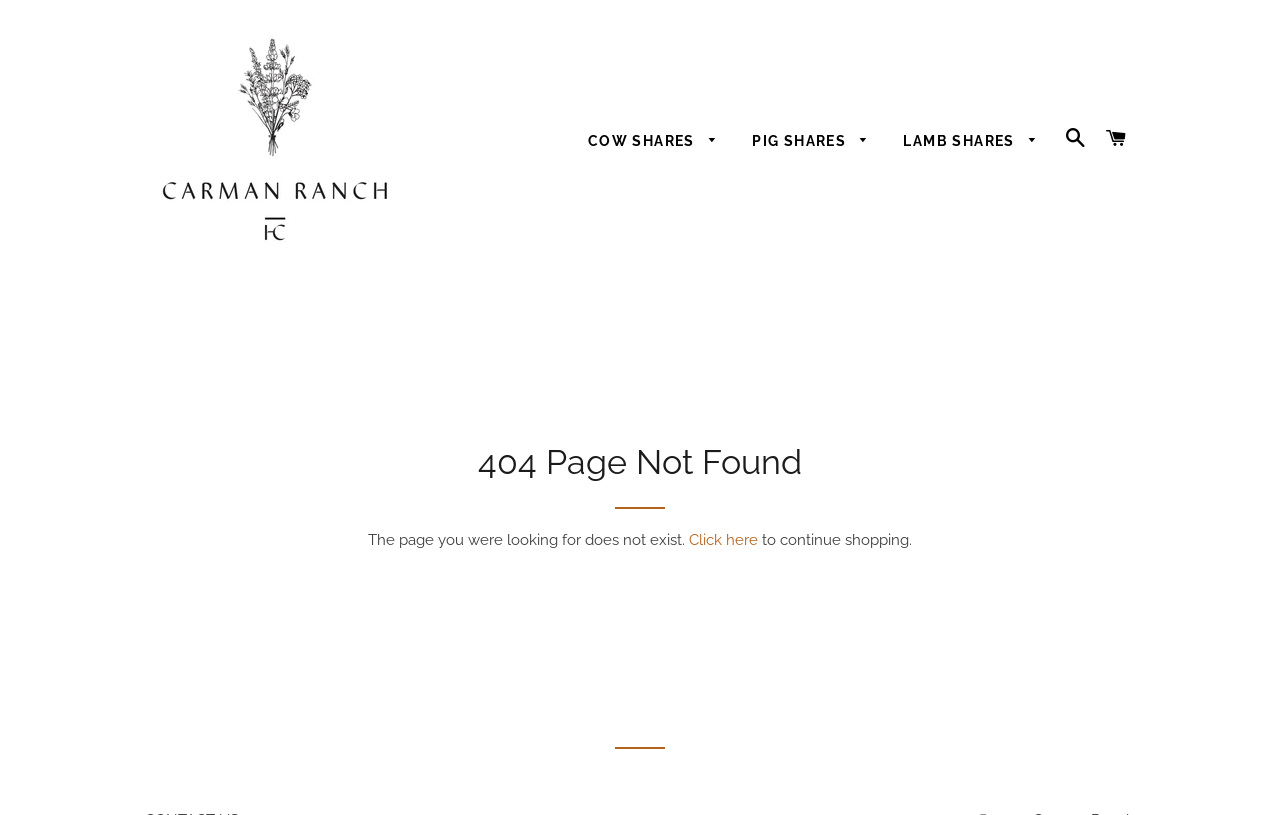Please identify the bounding box coordinates of the element's region that should be clicked to execute the following instruction: "Explore COW SHARES". The bounding box coordinates must be four float numbers between 0 and 1, i.e., [left, top, right, bottom].

[0.448, 0.143, 0.573, 0.207]